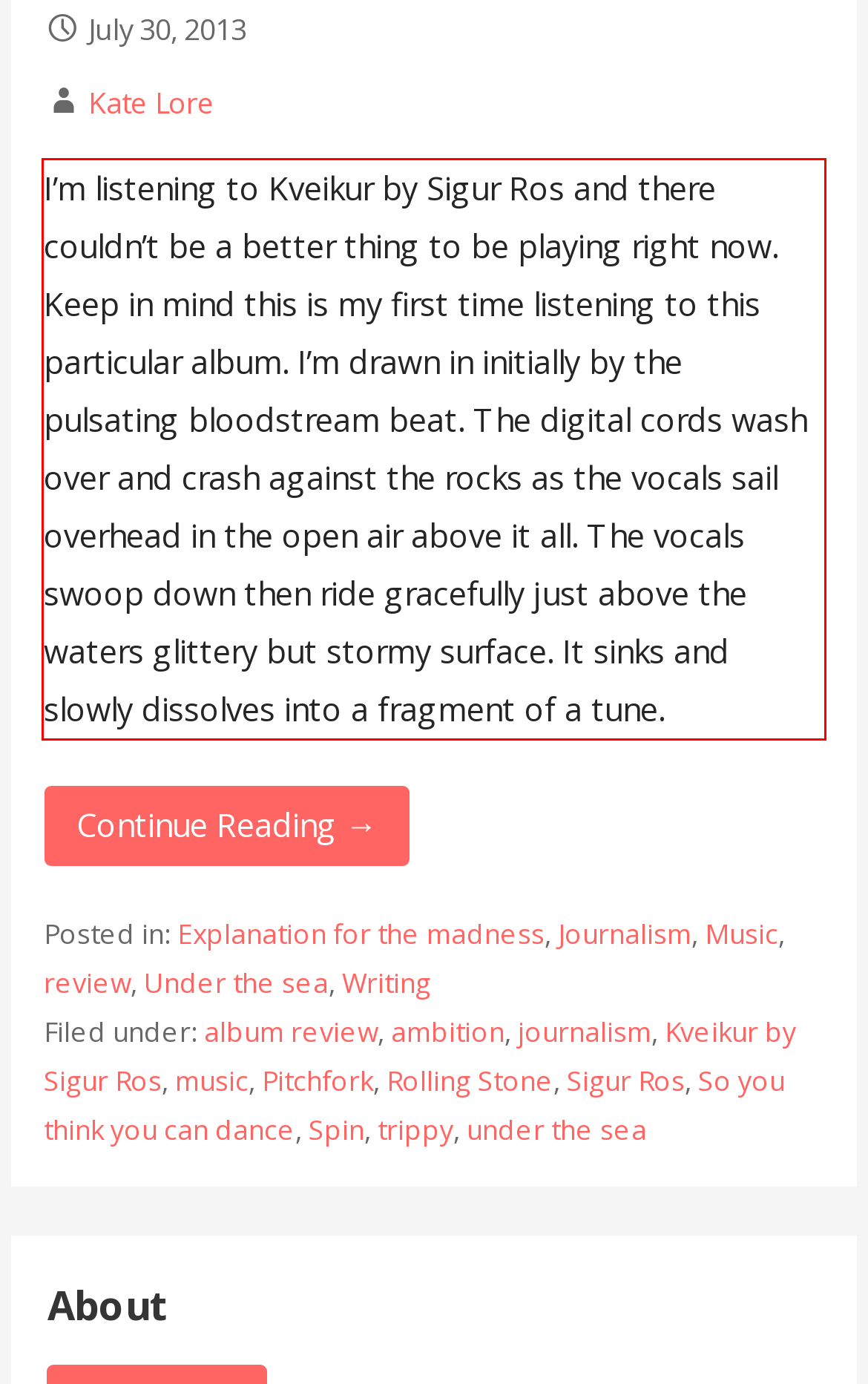Analyze the screenshot of the webpage and extract the text from the UI element that is inside the red bounding box.

I’m listening to Kveikur by Sigur Ros and there couldn’t be a better thing to be playing right now. Keep in mind this is my first time listening to this particular album. I’m drawn in initially by the pulsating bloodstream beat. The digital cords wash over and crash against the rocks as the vocals sail overhead in the open air above it all. The vocals swoop down then ride gracefully just above the waters glittery but stormy surface. It sinks and slowly dissolves into a fragment of a tune.